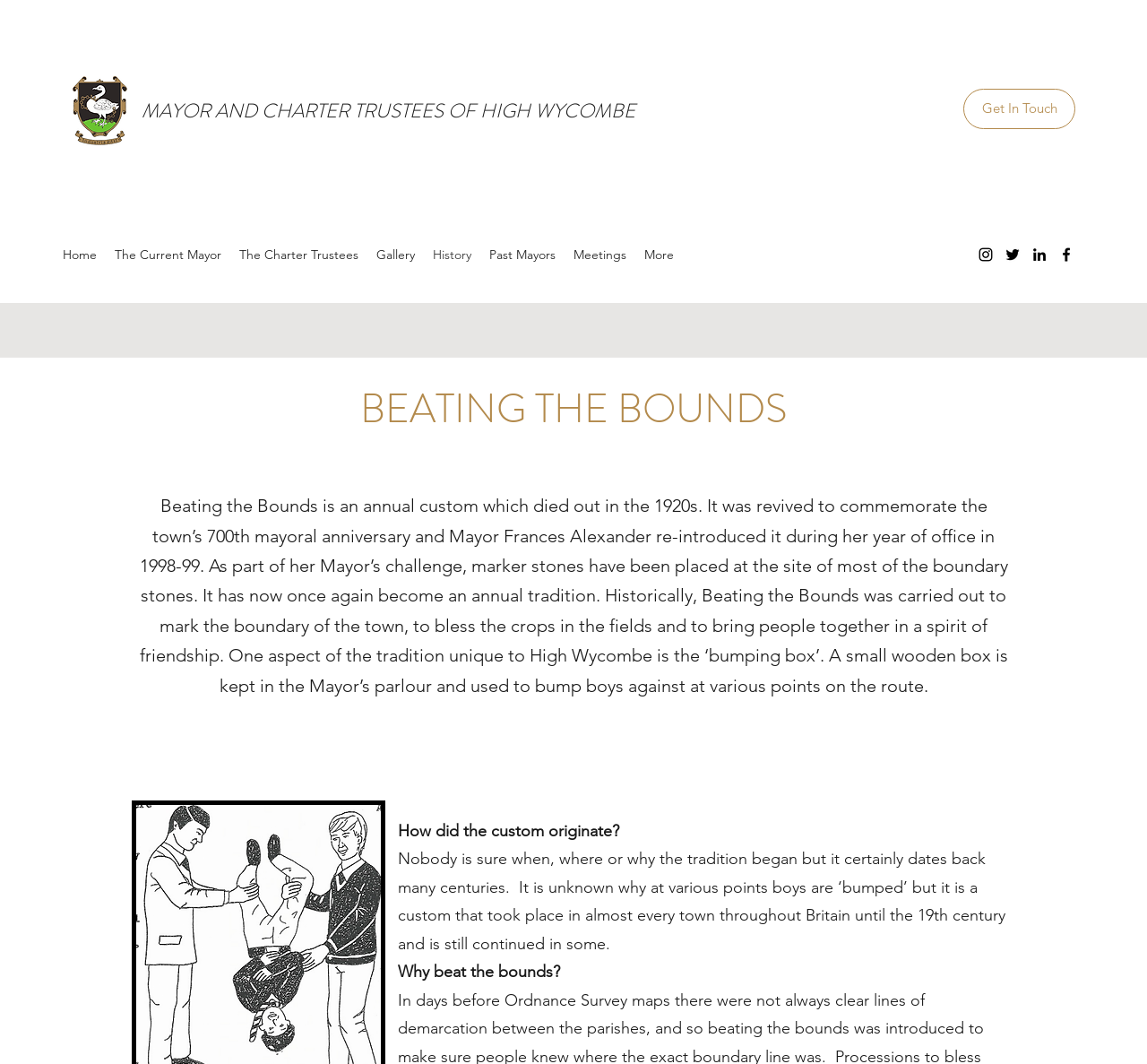Please specify the coordinates of the bounding box for the element that should be clicked to carry out this instruction: "Open the Instagram social media page". The coordinates must be four float numbers between 0 and 1, formatted as [left, top, right, bottom].

[0.852, 0.231, 0.867, 0.248]